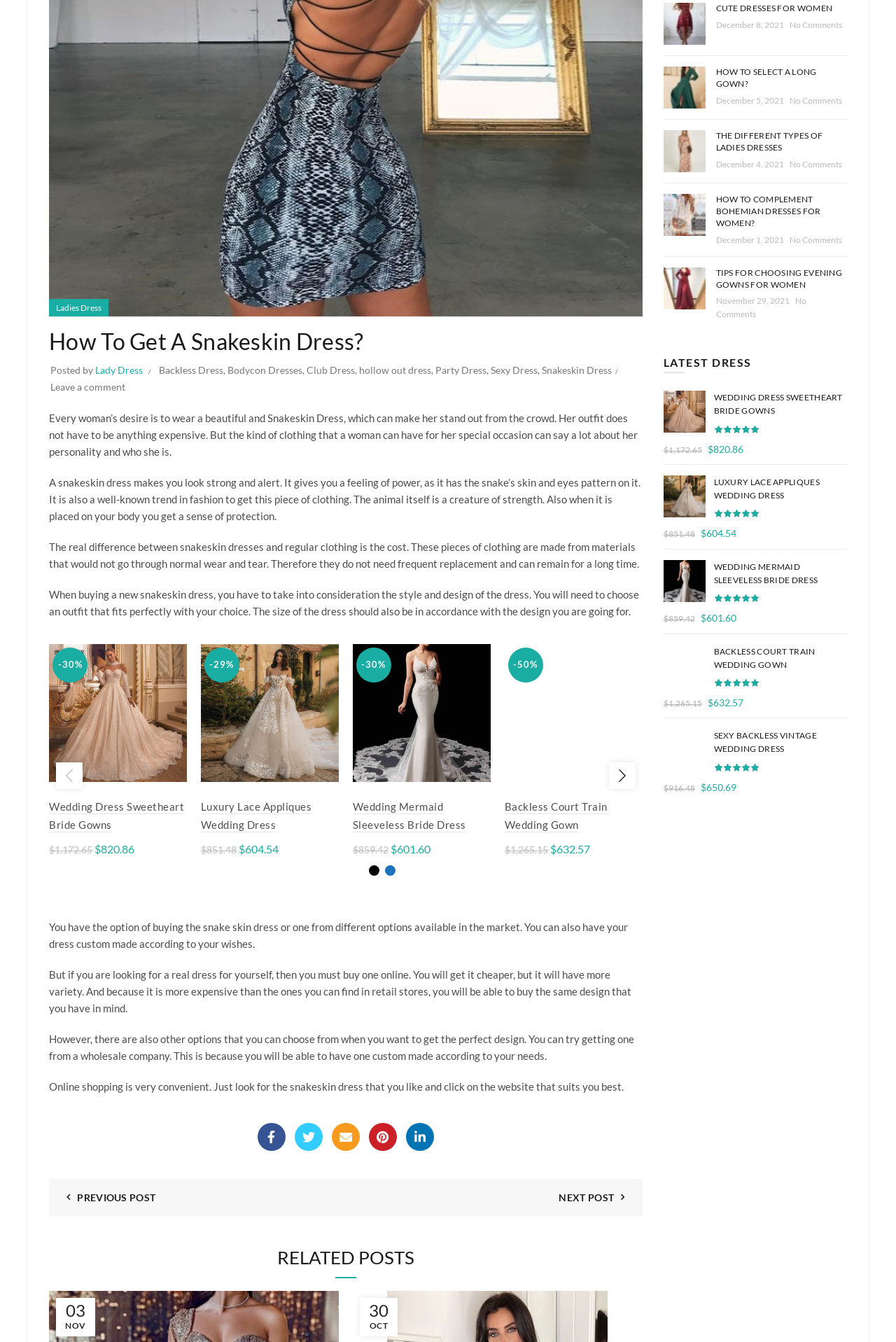Bounding box coordinates are specified in the format (top-left x, top-left y, bottom-right x, bottom-right y). All values are floating point numbers bounded between 0 and 1. Please provide the bounding box coordinate of the region this sentence describes: Backless Court Train Wedding Gown

[0.563, 0.596, 0.678, 0.62]